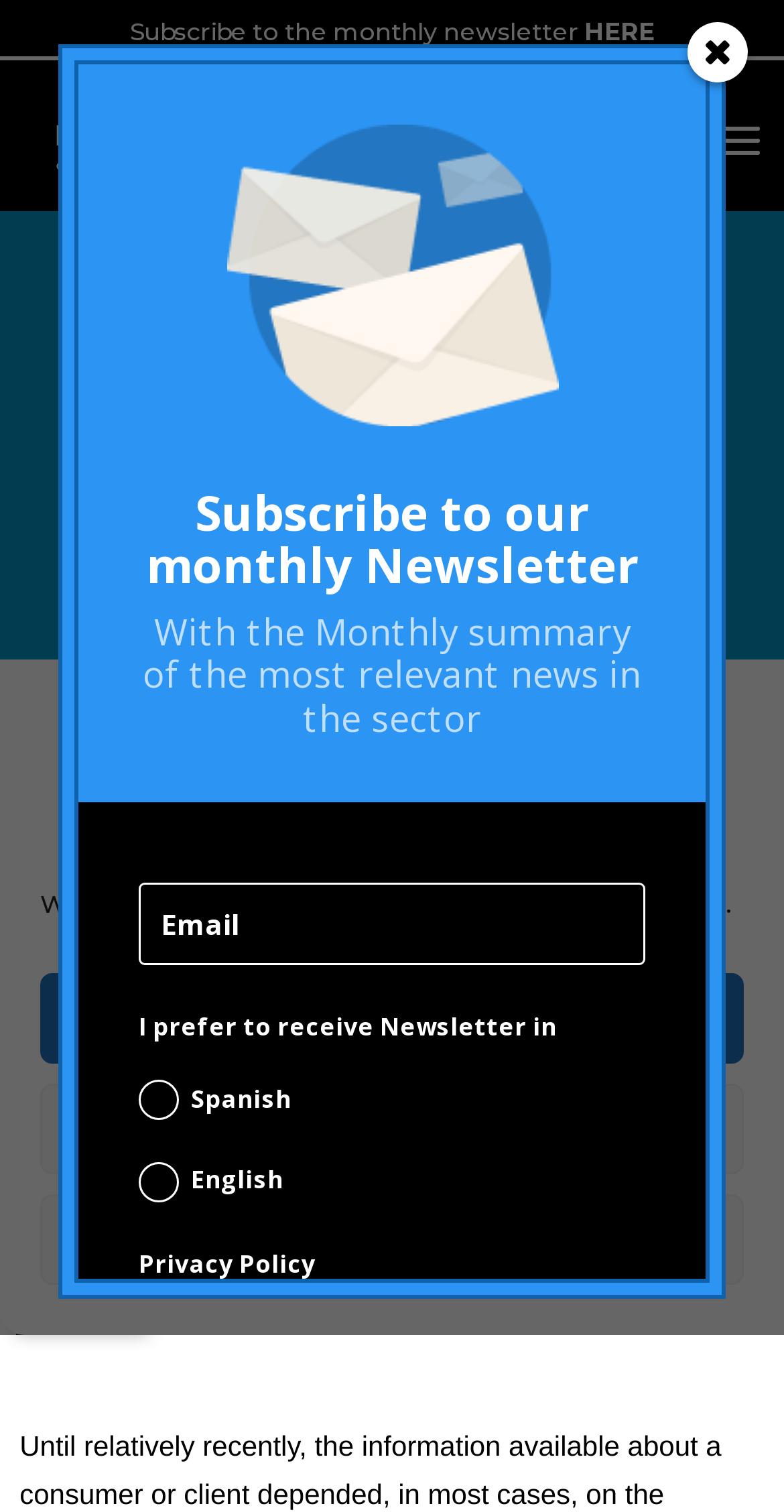Could you specify the bounding box coordinates for the clickable section to complete the following instruction: "Enter email address"?

[0.177, 0.583, 0.823, 0.638]